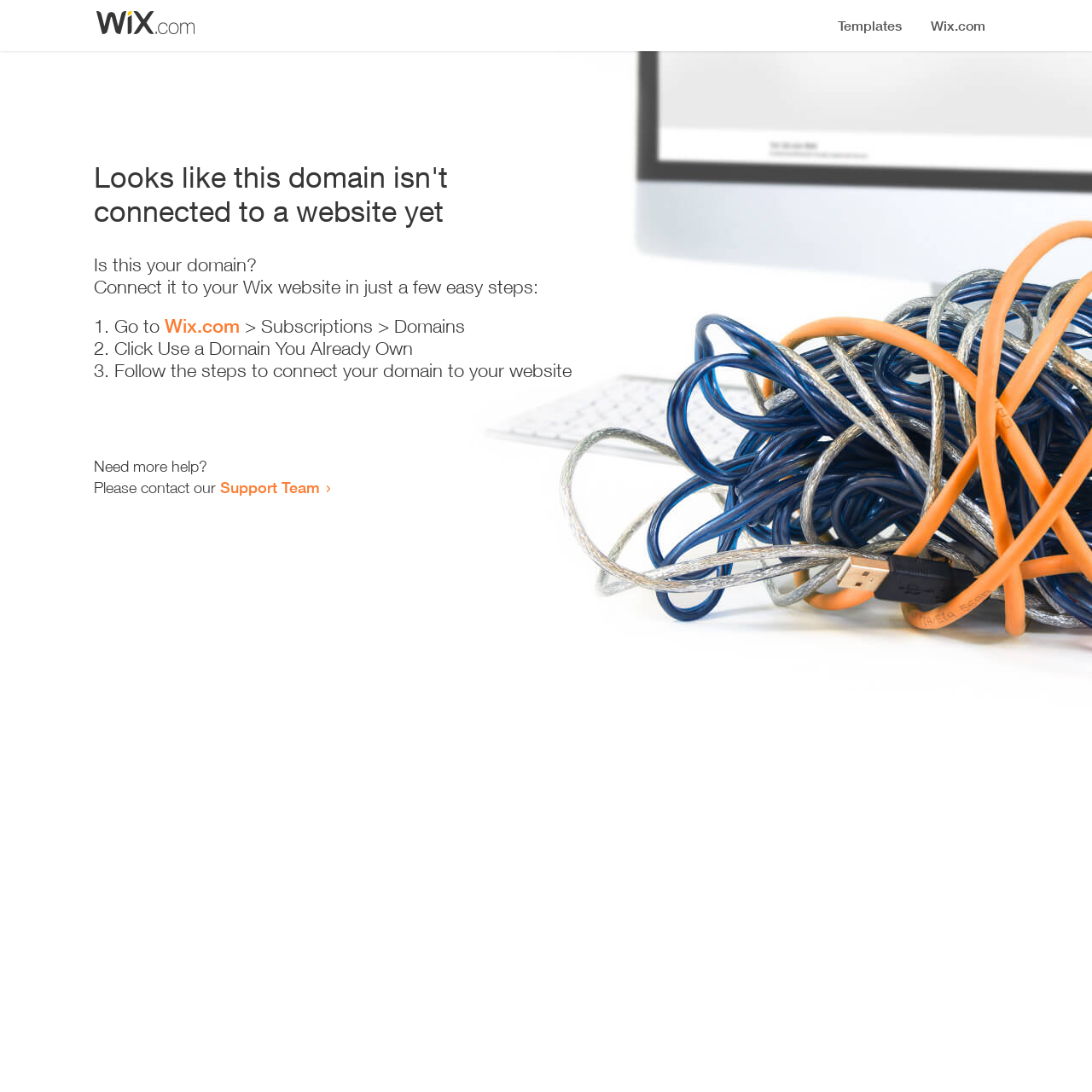Answer this question in one word or a short phrase: Where can I get more help?

Support Team